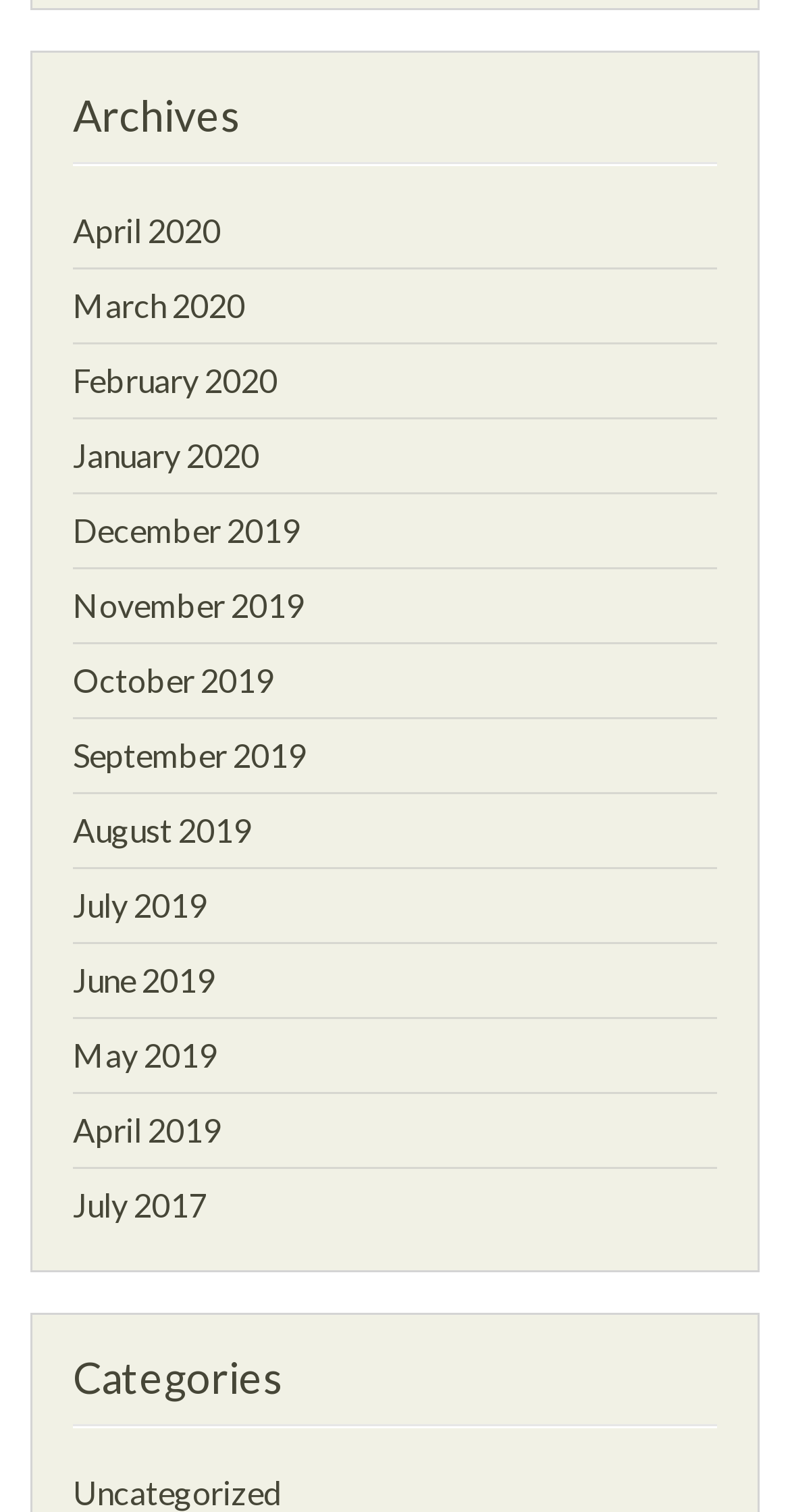Determine the bounding box coordinates for the HTML element mentioned in the following description: "Uncategorized". The coordinates should be a list of four floats ranging from 0 to 1, represented as [left, top, right, bottom].

[0.092, 0.974, 0.356, 1.0]